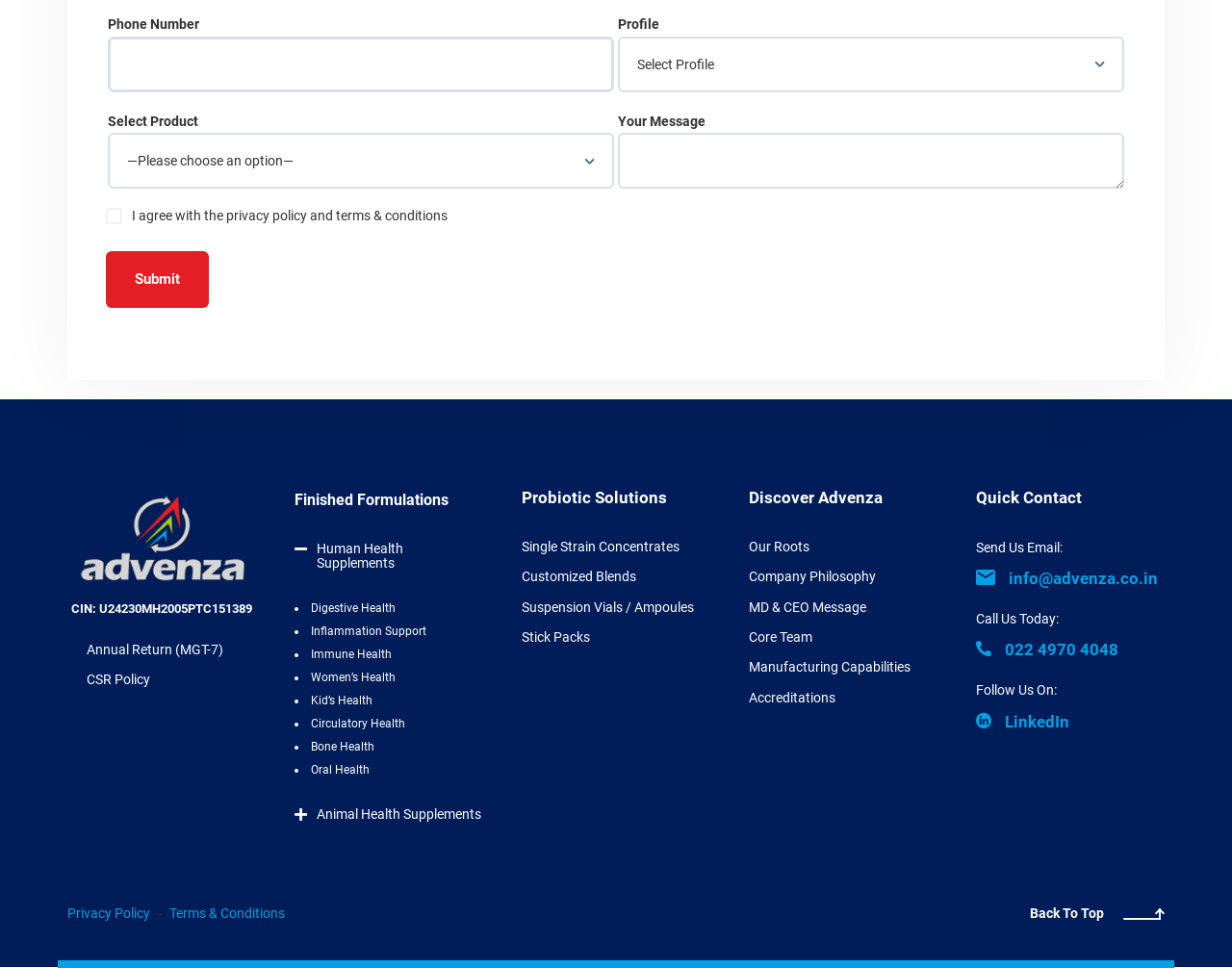Answer the question below using just one word or a short phrase: 
What are the two categories of health supplements?

Human Health Supplements and Animal Health Supplements